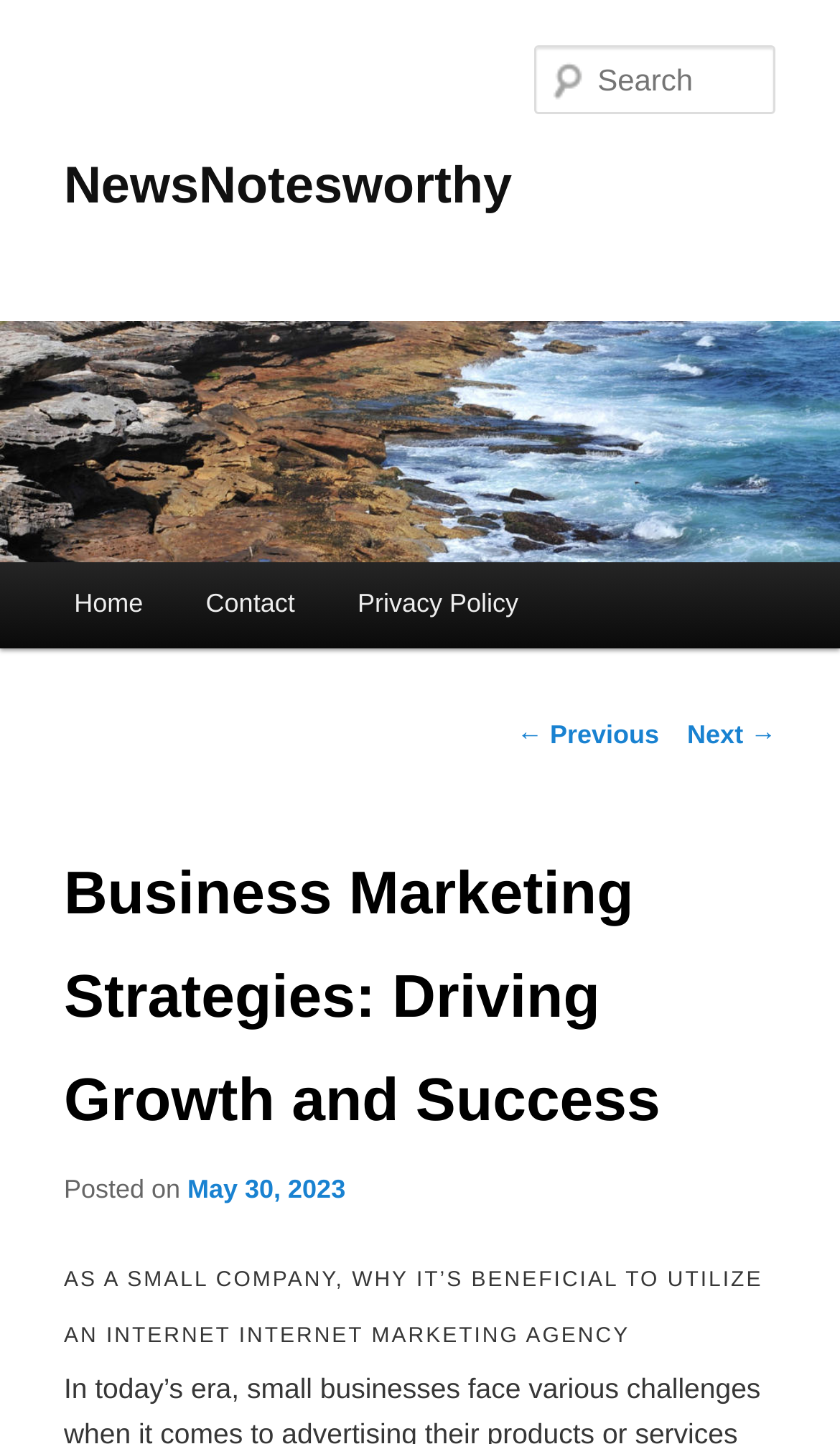Given the element description May 30, 2023, specify the bounding box coordinates of the corresponding UI element in the format (top-left x, top-left y, bottom-right x, bottom-right y). All values must be between 0 and 1.

[0.223, 0.813, 0.411, 0.834]